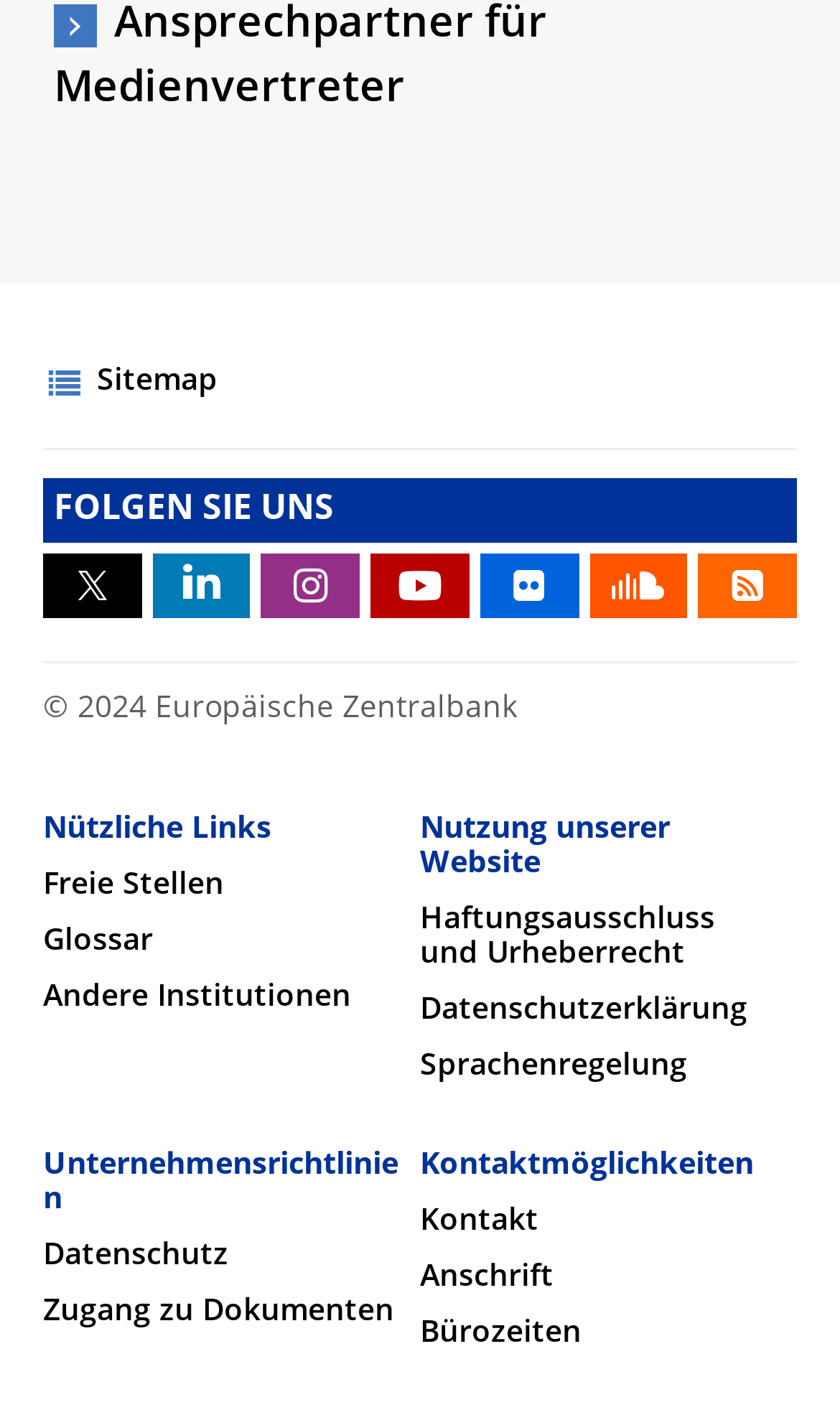Find the bounding box coordinates of the area to click in order to follow the instruction: "View sitemap".

[0.115, 0.247, 0.259, 0.297]